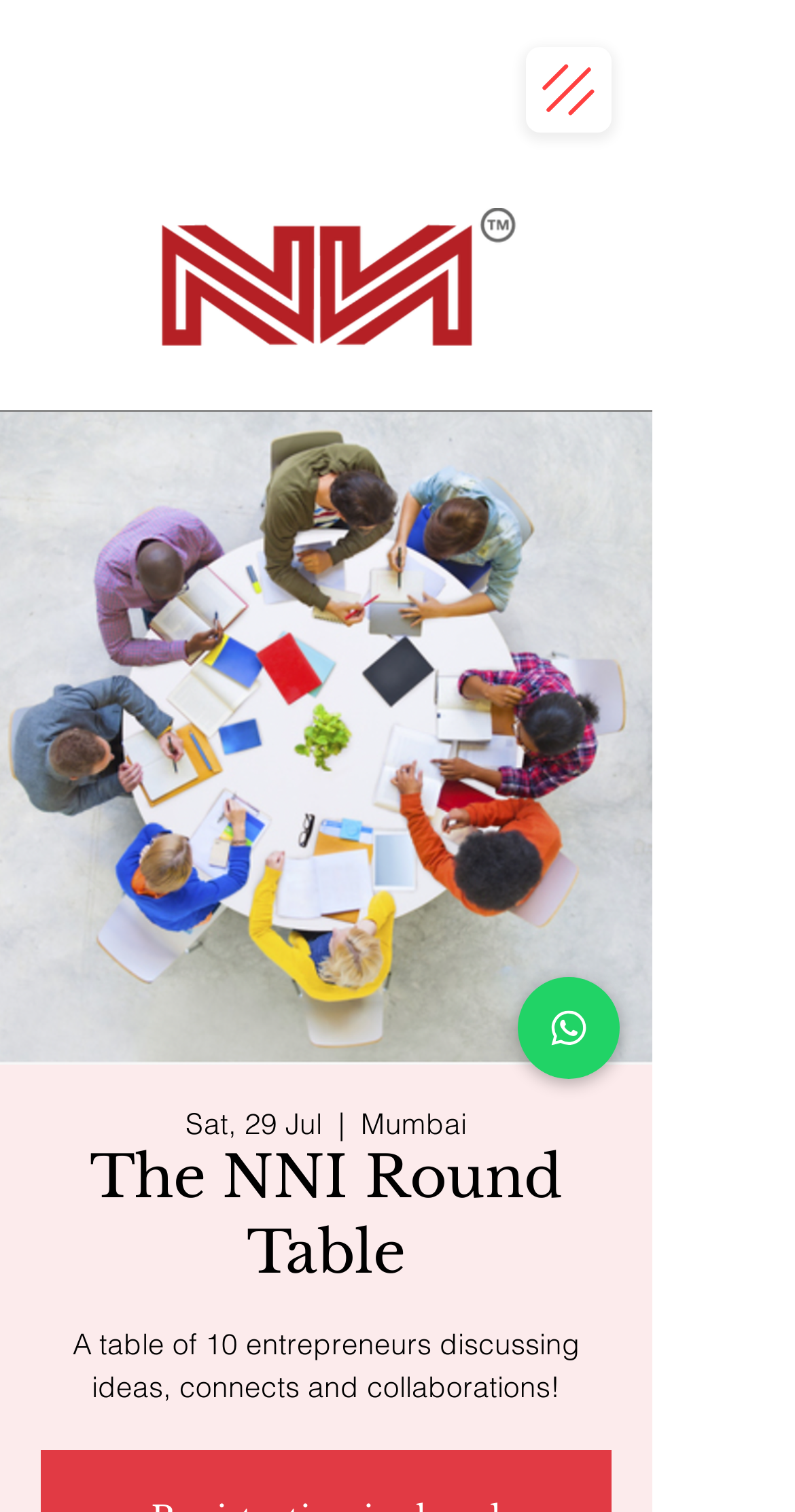Provide the bounding box coordinates in the format (top-left x, top-left y, bottom-right x, bottom-right y). All values are floating point numbers between 0 and 1. Determine the bounding box coordinate of the UI element described as: WhatsApp

[0.651, 0.646, 0.779, 0.714]